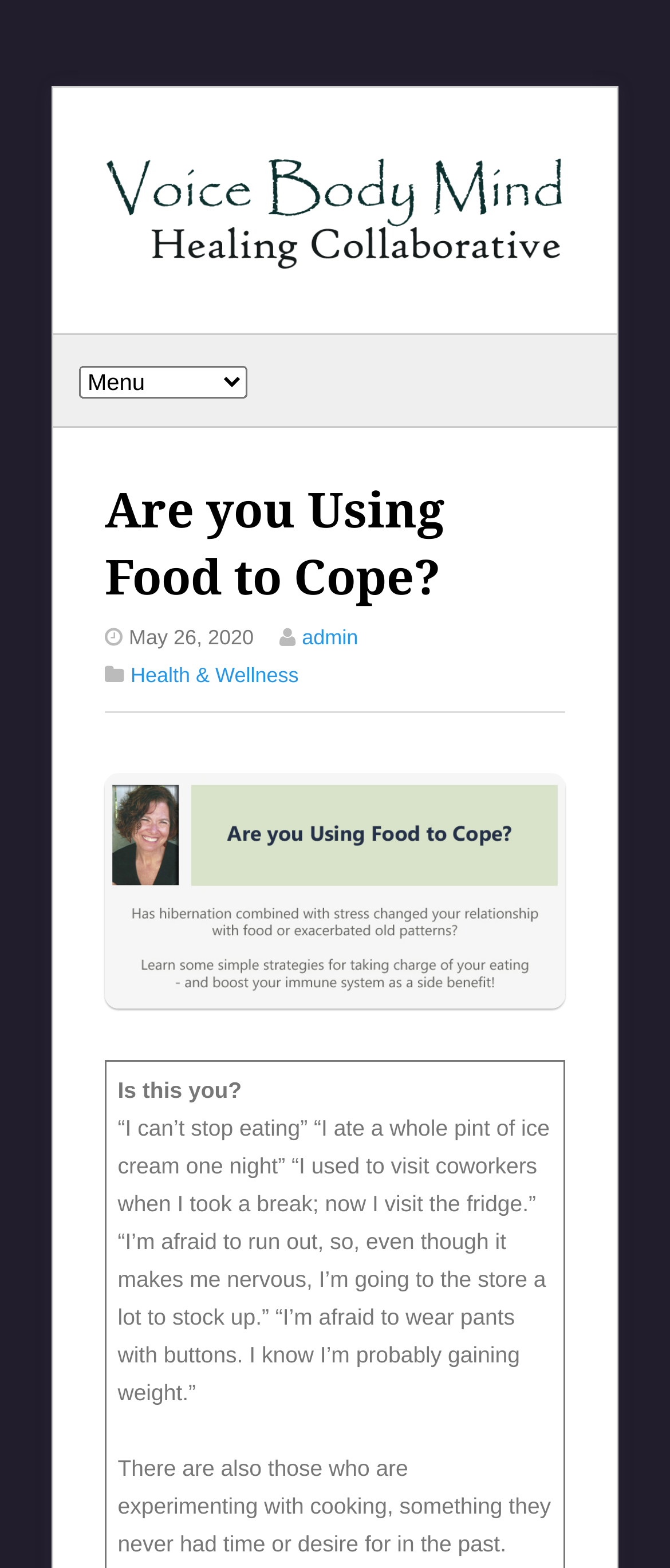Respond with a single word or phrase:
What is the author of the article?

admin